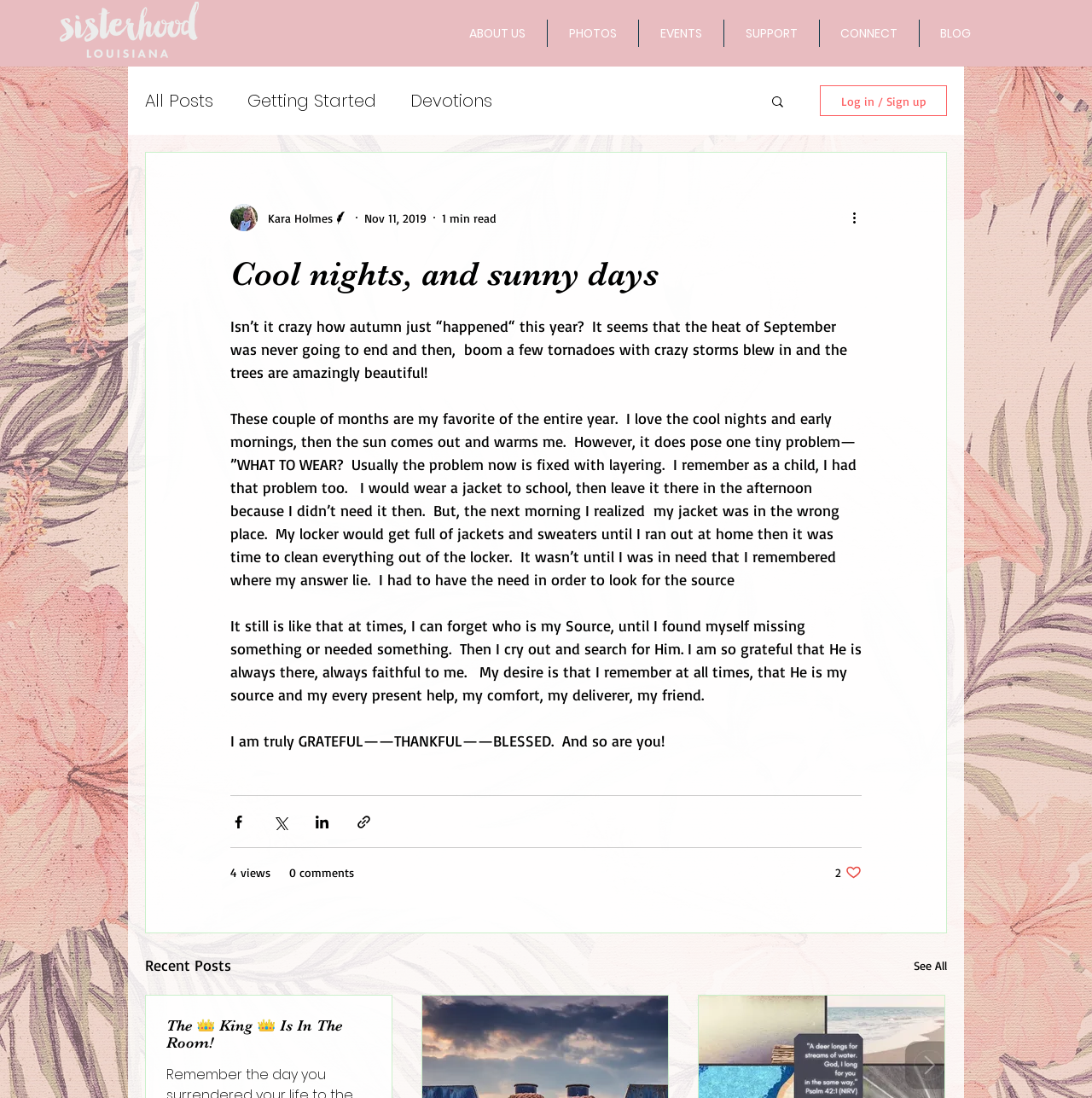Please provide a brief answer to the question using only one word or phrase: 
What is the author's name?

Kara Holmes